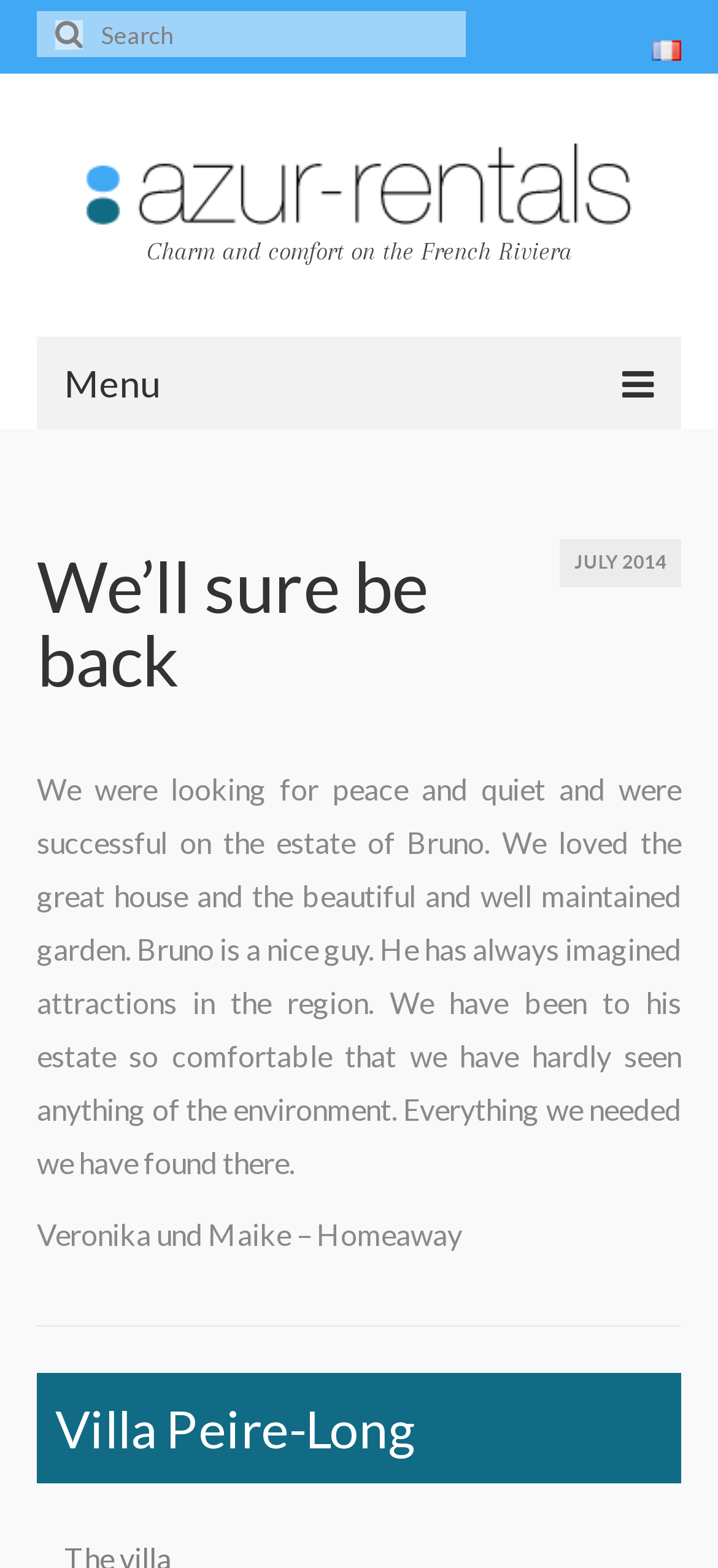Answer the question briefly using a single word or phrase: 
What is the name of the villa mentioned first?

Villa Peire-Long